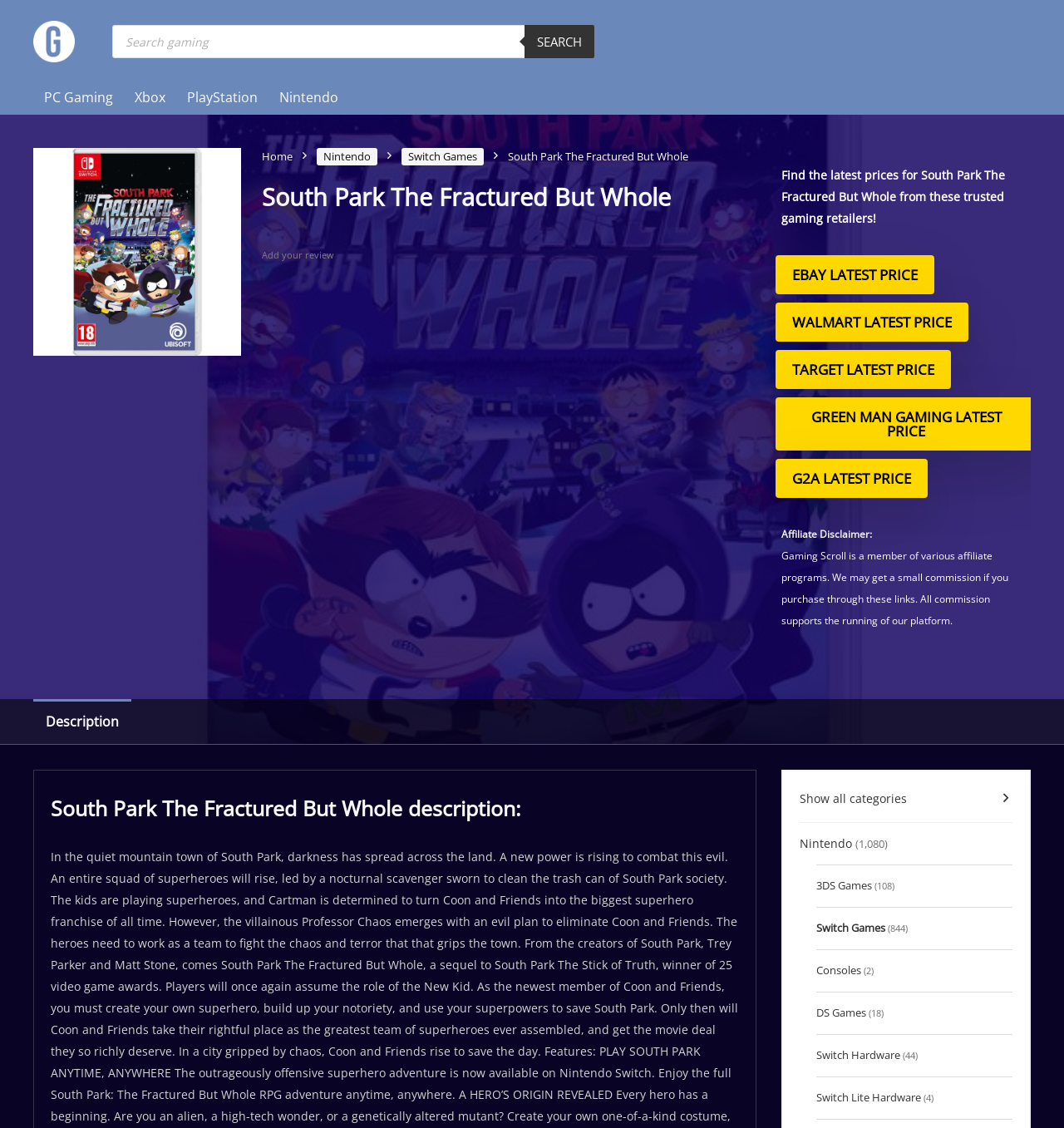Find the bounding box coordinates of the element to click in order to complete this instruction: "Go to PC Gaming page". The bounding box coordinates must be four float numbers between 0 and 1, denoted as [left, top, right, bottom].

[0.031, 0.074, 0.116, 0.102]